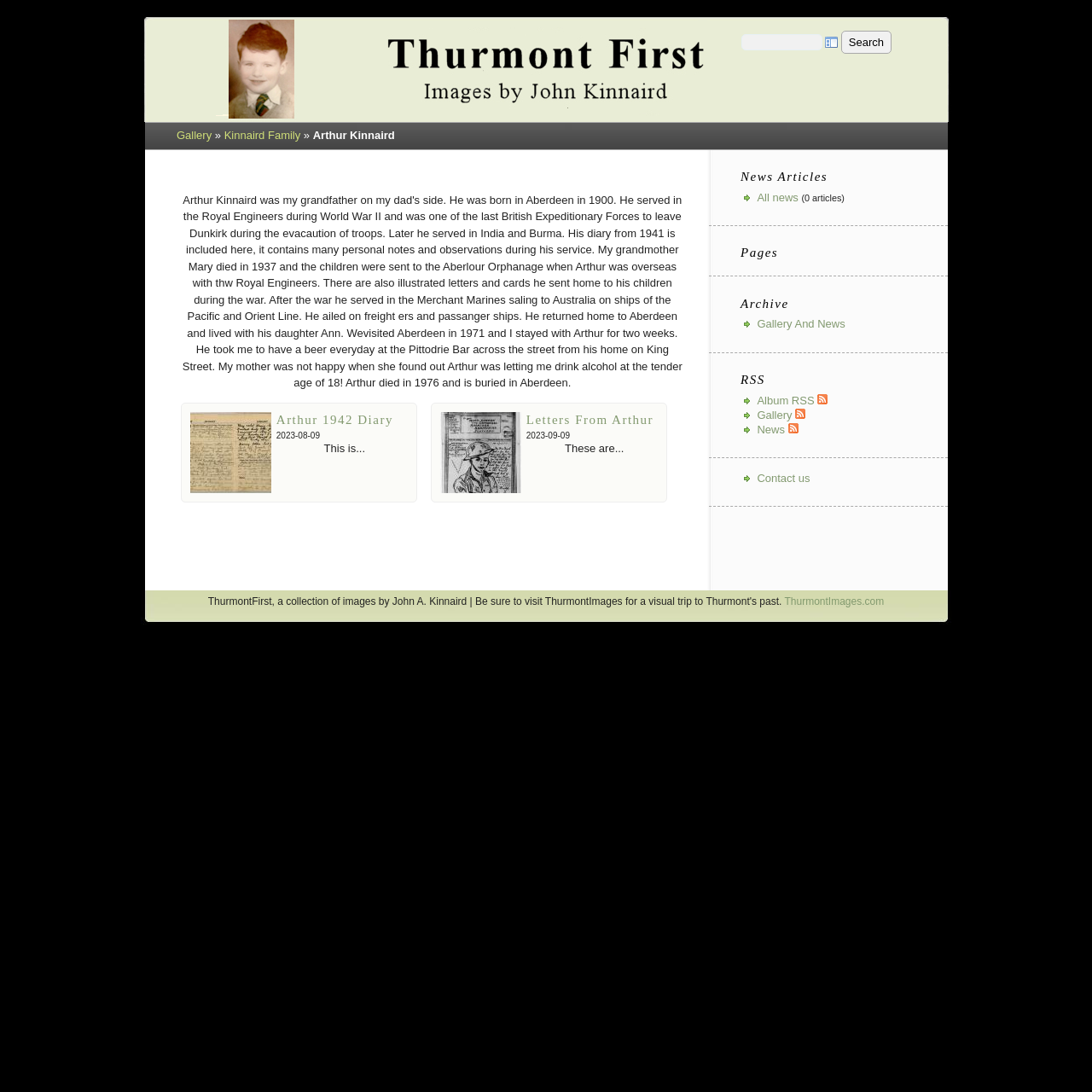Please identify the bounding box coordinates of the element's region that needs to be clicked to fulfill the following instruction: "Read Letters From Arthur". The bounding box coordinates should consist of four float numbers between 0 and 1, i.e., [left, top, right, bottom].

[0.403, 0.445, 0.477, 0.453]